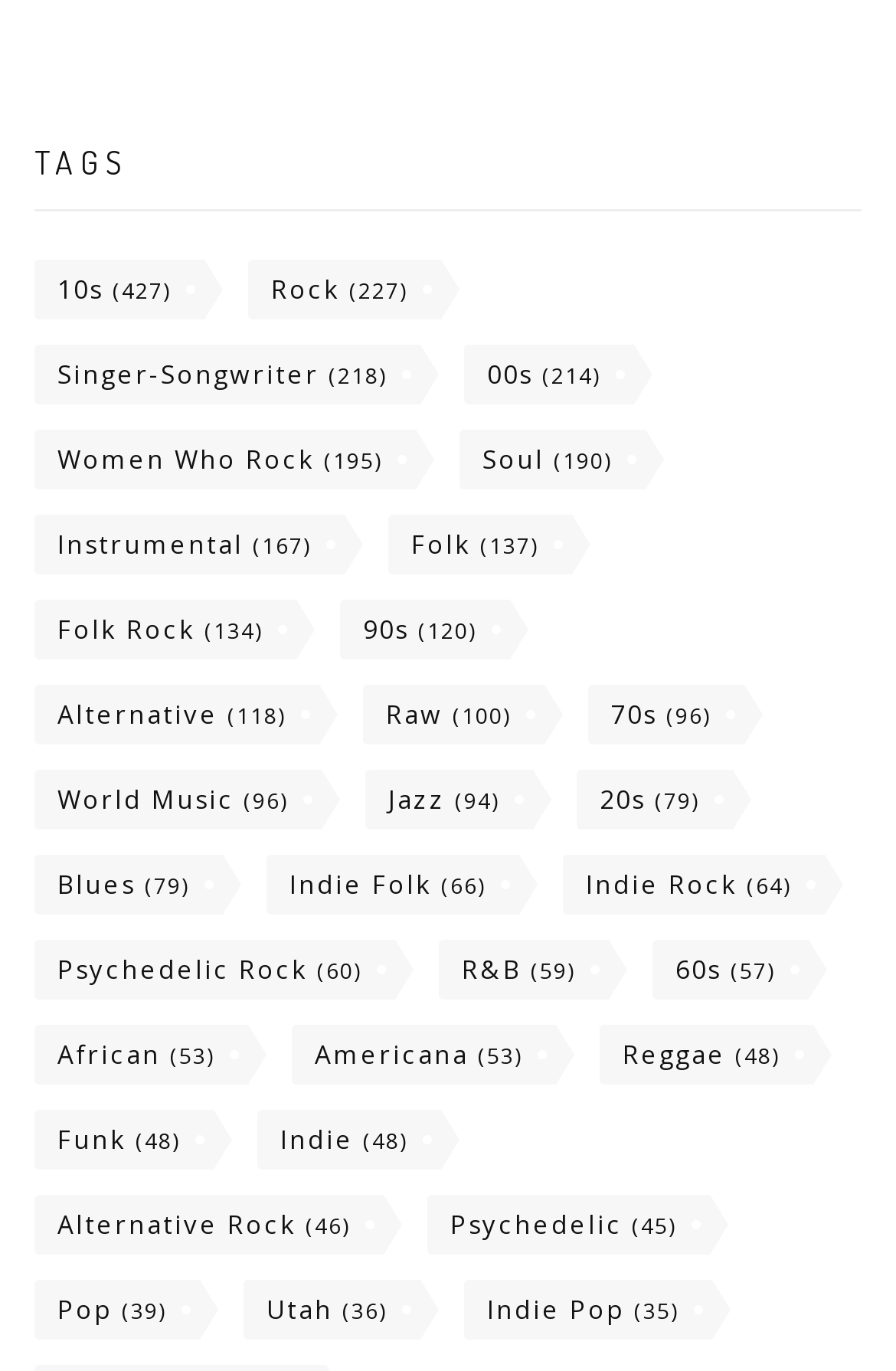Use the details in the image to answer the question thoroughly: 
How many music genres are listed?

I counted the number of links on the webpage, each representing a music genre, and found 36 in total.